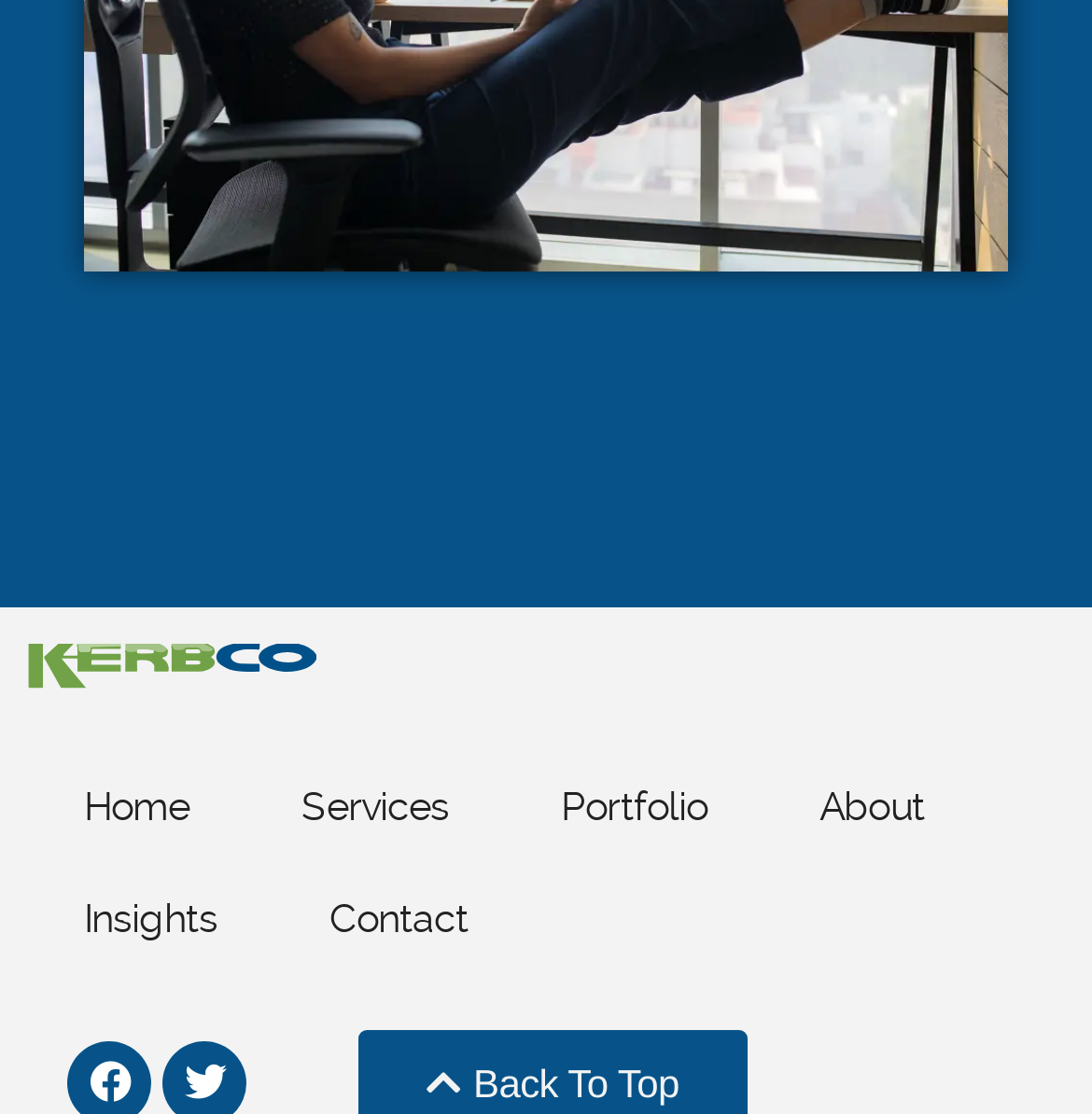How many main navigation links are there?
Utilize the image to construct a detailed and well-explained answer.

I counted the number of links in the main navigation menu, which are 'Home', 'Services', 'Portfolio', 'About', 'Insights', and 'Contact'. There are 6 links in total.